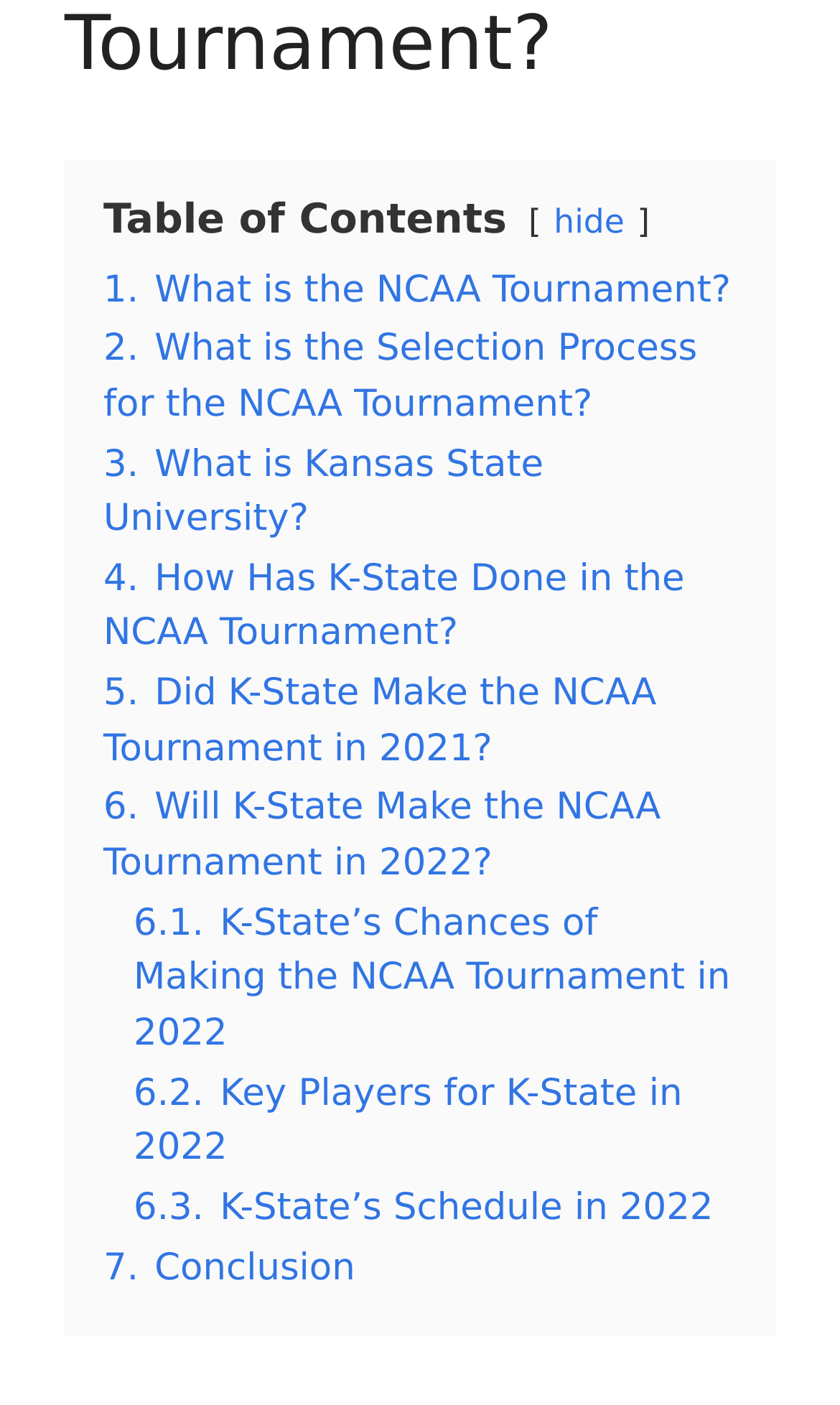Identify the bounding box coordinates of the section to be clicked to complete the task described by the following instruction: "Explore Definition Of Technology". The coordinates should be four float numbers between 0 and 1, formatted as [left, top, right, bottom].

None